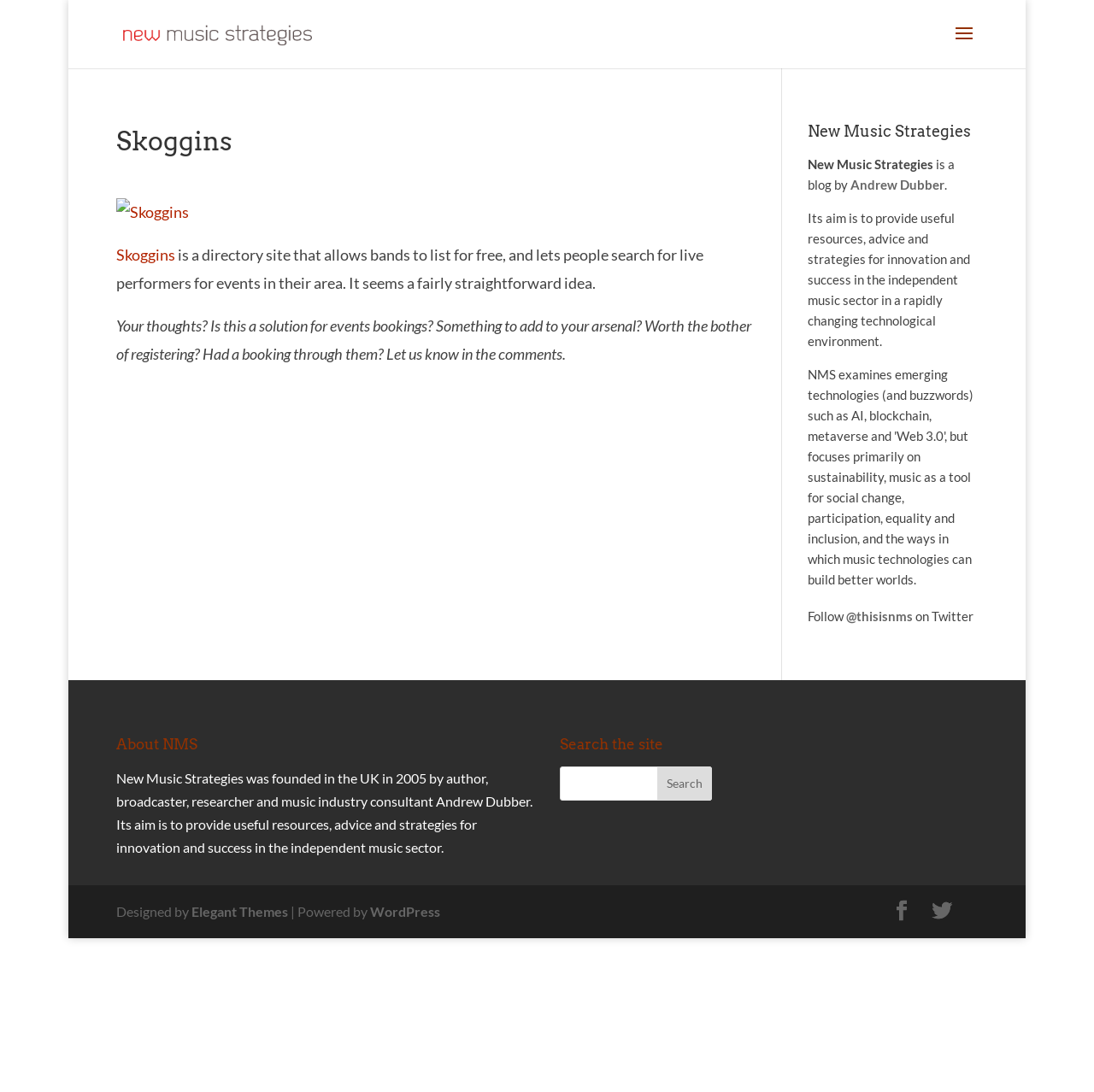Determine the bounding box coordinates of the section I need to click to execute the following instruction: "Follow on Twitter". Provide the coordinates as four float numbers between 0 and 1, i.e., [left, top, right, bottom].

[0.773, 0.557, 0.834, 0.572]